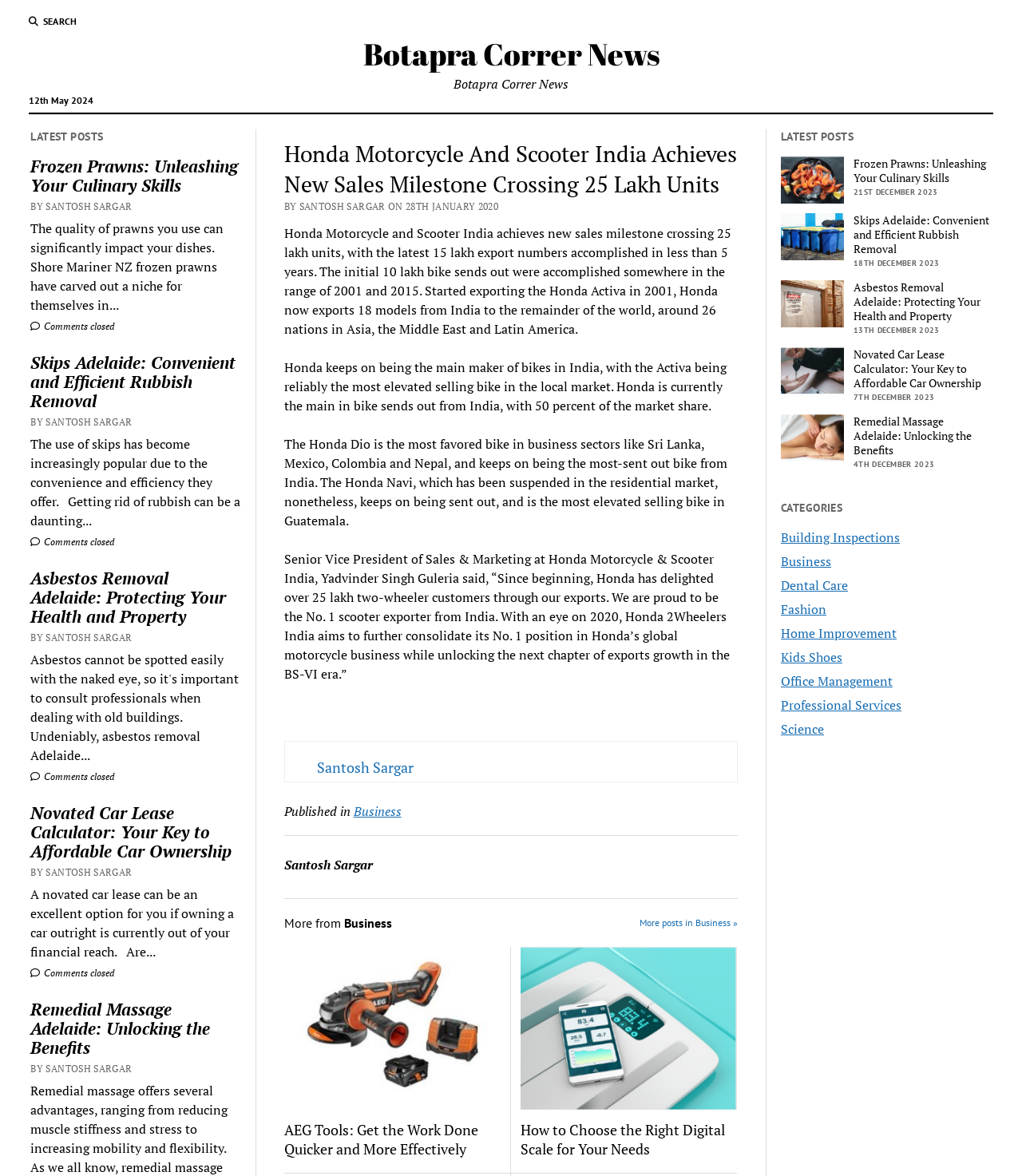Locate and generate the text content of the webpage's heading.

Honda Motorcycle And Scooter India Achieves New Sales Milestone Crossing 25 Lakh Units